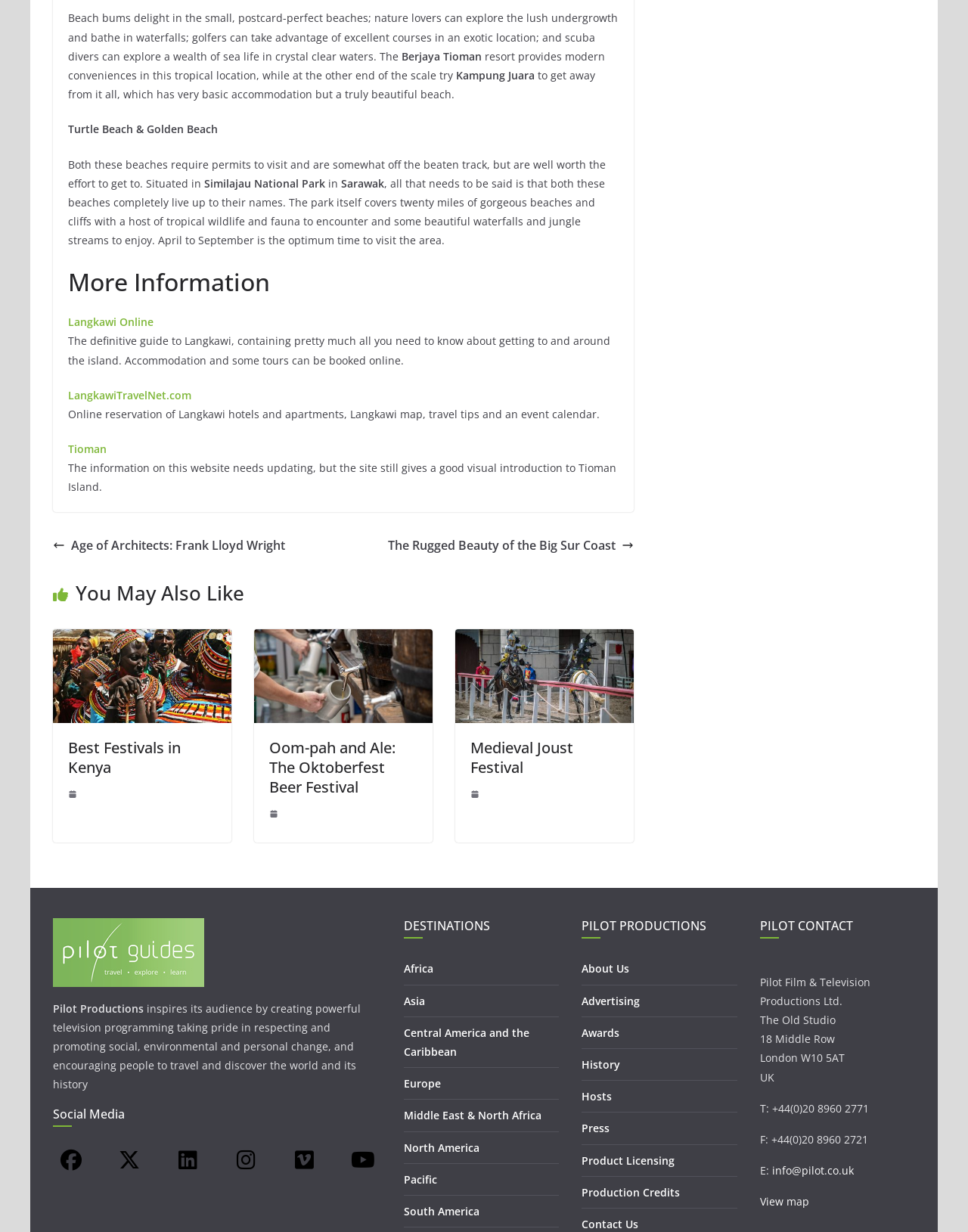What is the name of the website that provides online reservation of Langkawi hotels and apartments?
Please look at the screenshot and answer using one word or phrase.

LangkawiTravelNet.com